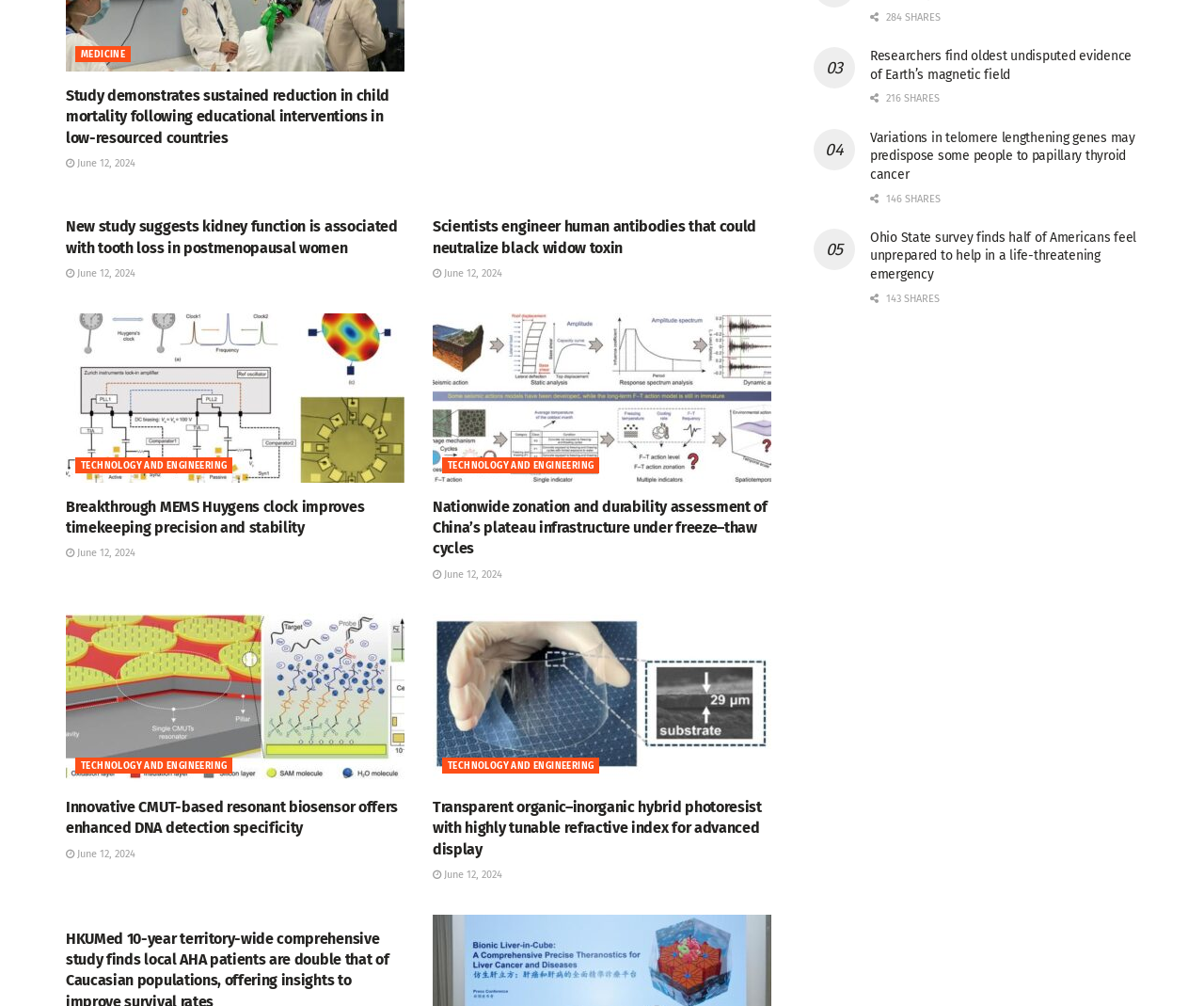Find the bounding box coordinates of the UI element according to this description: "Medicine".

[0.062, 0.046, 0.109, 0.062]